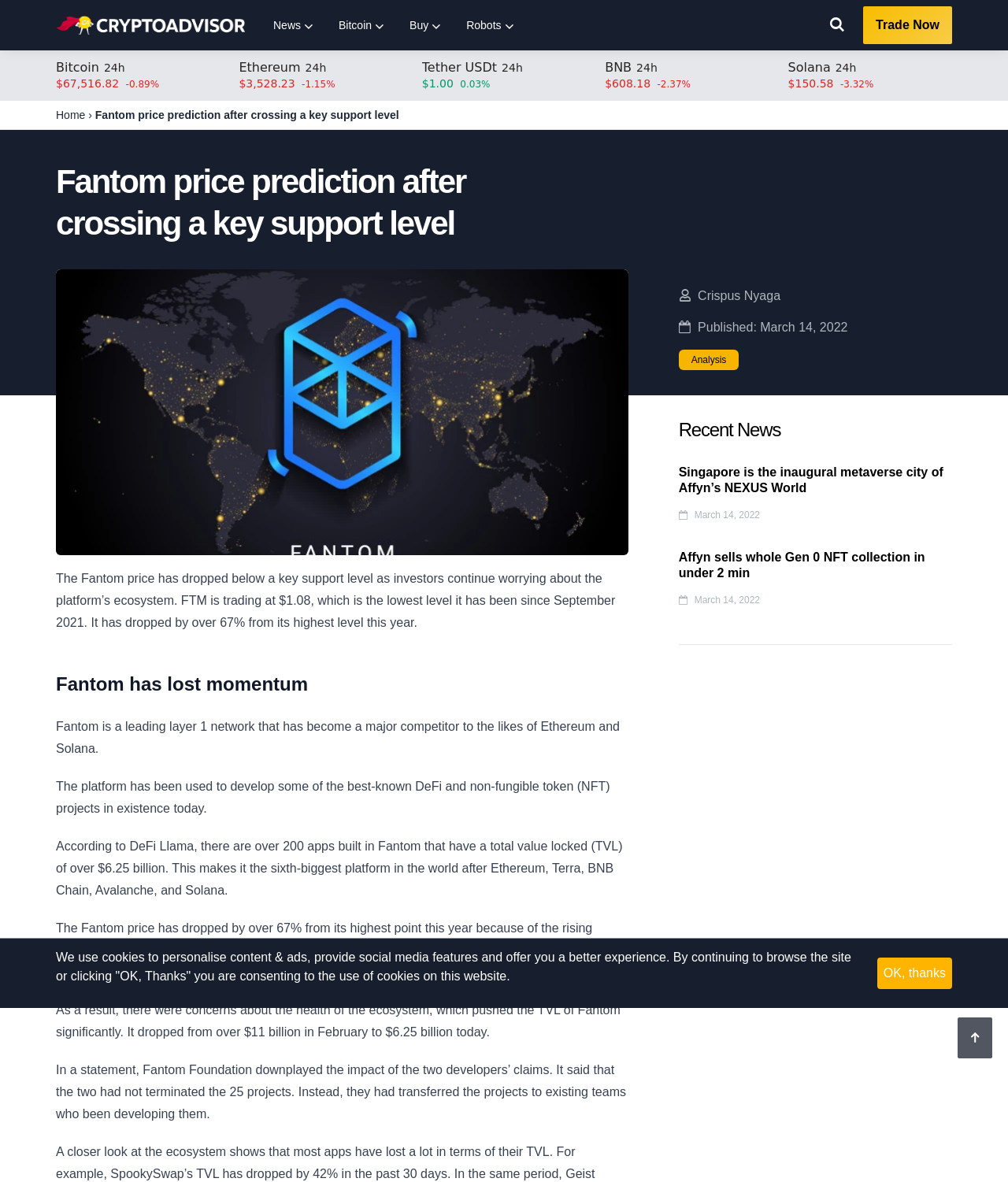Articulate a complete and detailed caption of the webpage elements.

This webpage is about Fantom price prediction after crossing a key support level. At the top, there is a navigation bar with links to "Crypto Advisor", "News", "Bitcoin", "Buy", and "Robots". On the right side of the navigation bar, there is a "Trade Now" button. Below the navigation bar, there is a section displaying the current prices of Bitcoin, Ethereum, Tether USDt, BNB, and Solana, along with their 24-hour changes.

The main content of the webpage is an article about Fantom's price prediction. The article has a heading "Fantom price prediction after crossing a key support level" and is divided into several sections. The first section explains that Fantom's price has dropped below a key support level due to investors' concerns about the platform's ecosystem. The article then provides more information about Fantom, including its position as a leading layer 1 network and its usage in developing DeFi and NFT projects.

The article also discusses the recent decline in Fantom's price, which has dropped by over 67% from its highest point this year. This decline is attributed to the rising concerns about the ecosystem, including the departure of two major developers. The article quotes the Fantom Foundation's statement downplaying the impact of the developers' departure.

Below the article, there is a section titled "Recent News" with links to several news articles, including "Singapore is the inaugural metaverse city of Affyn's NEXUS World" and "Affyn sells whole Gen 0 NFT collection in under 2 min". Each news article has a timestamp indicating when it was published.

At the bottom of the webpage, there is a cookie consent notice and a button to accept the use of cookies. On the bottom right corner, there is a "Scroll to the top" link.